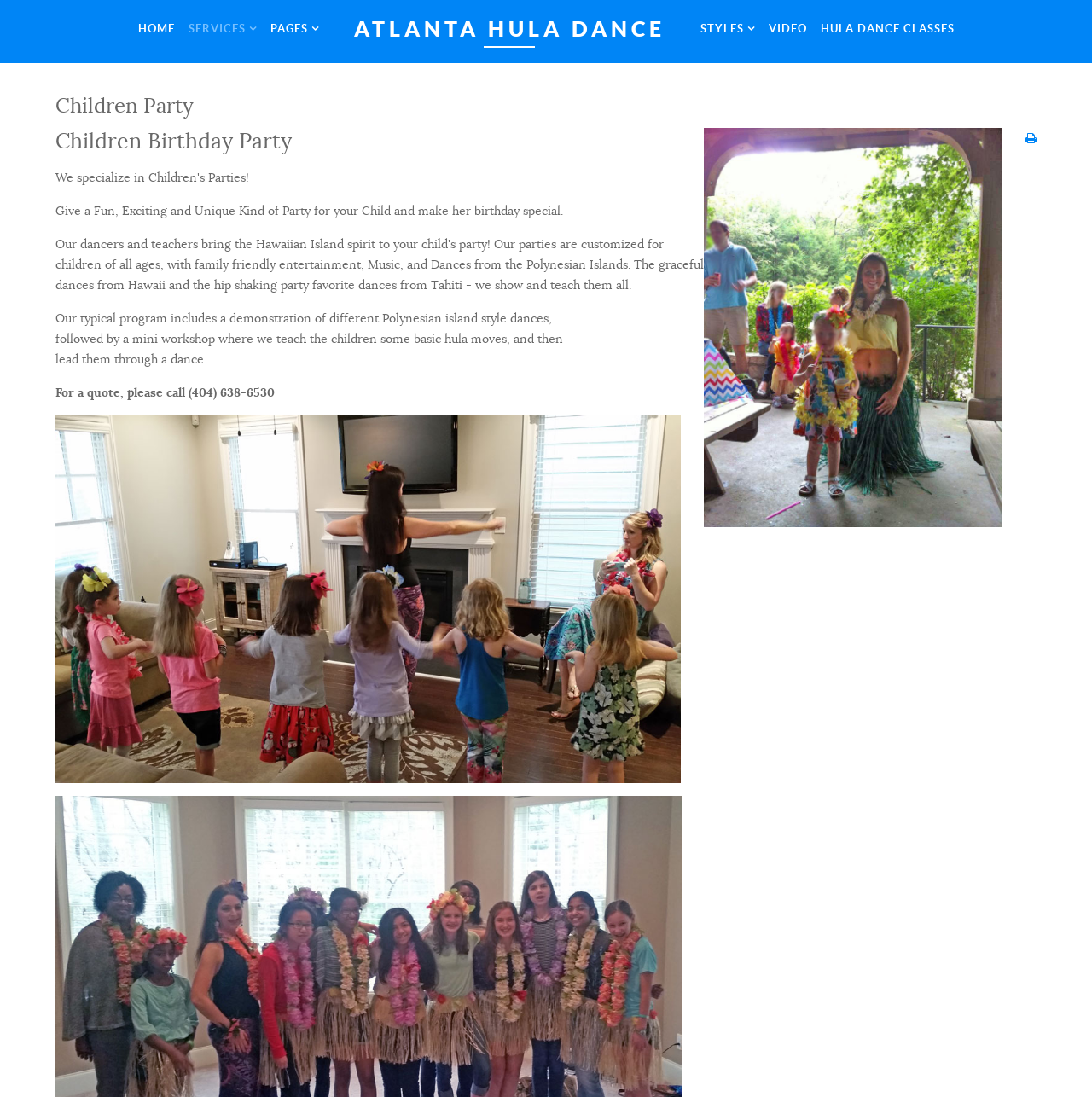Provide a brief response in the form of a single word or phrase:
What is the main service offered by this website?

Hula dance classes